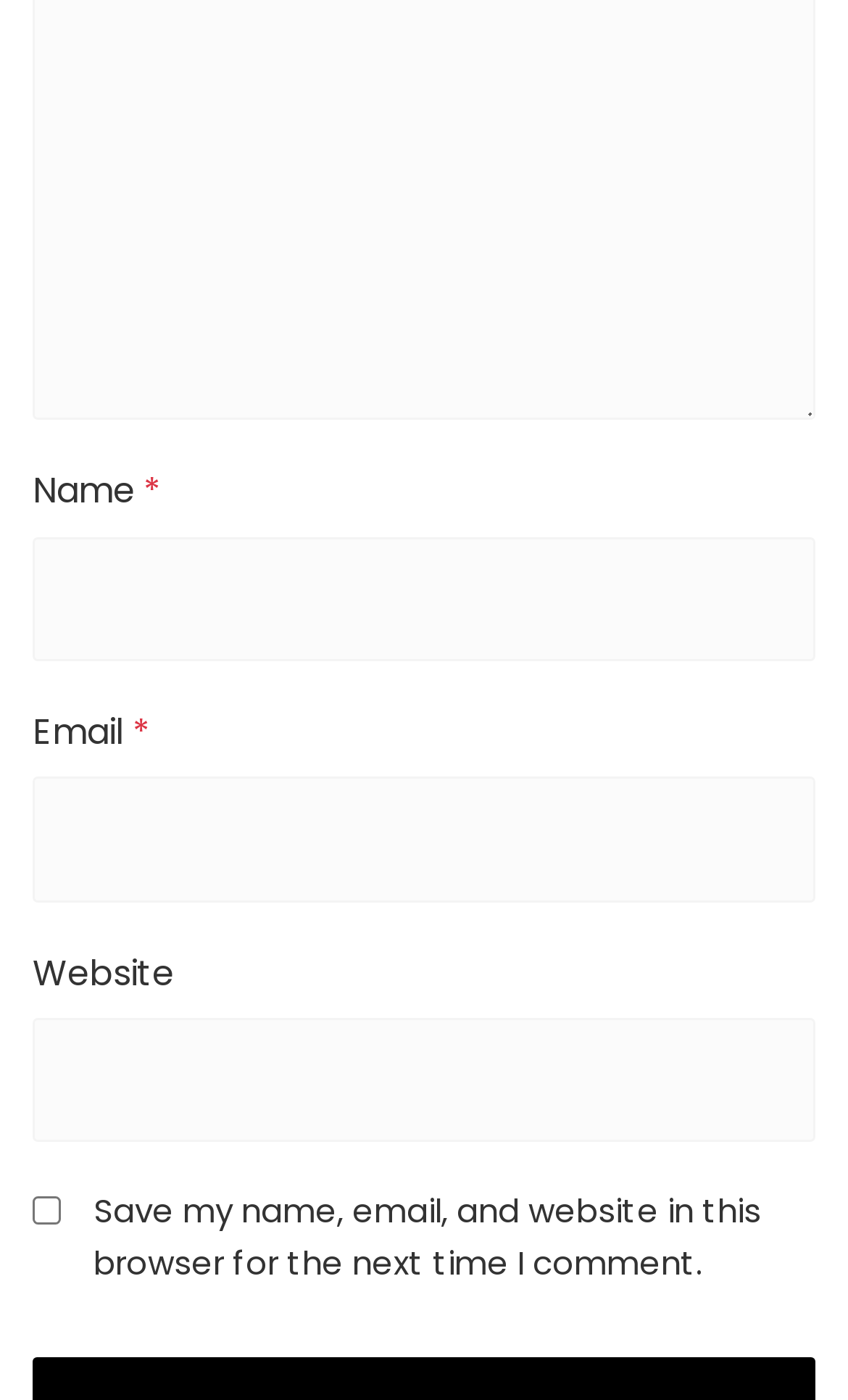Please answer the following question using a single word or phrase: 
Is the 'Save my name...' checkbox checked?

No